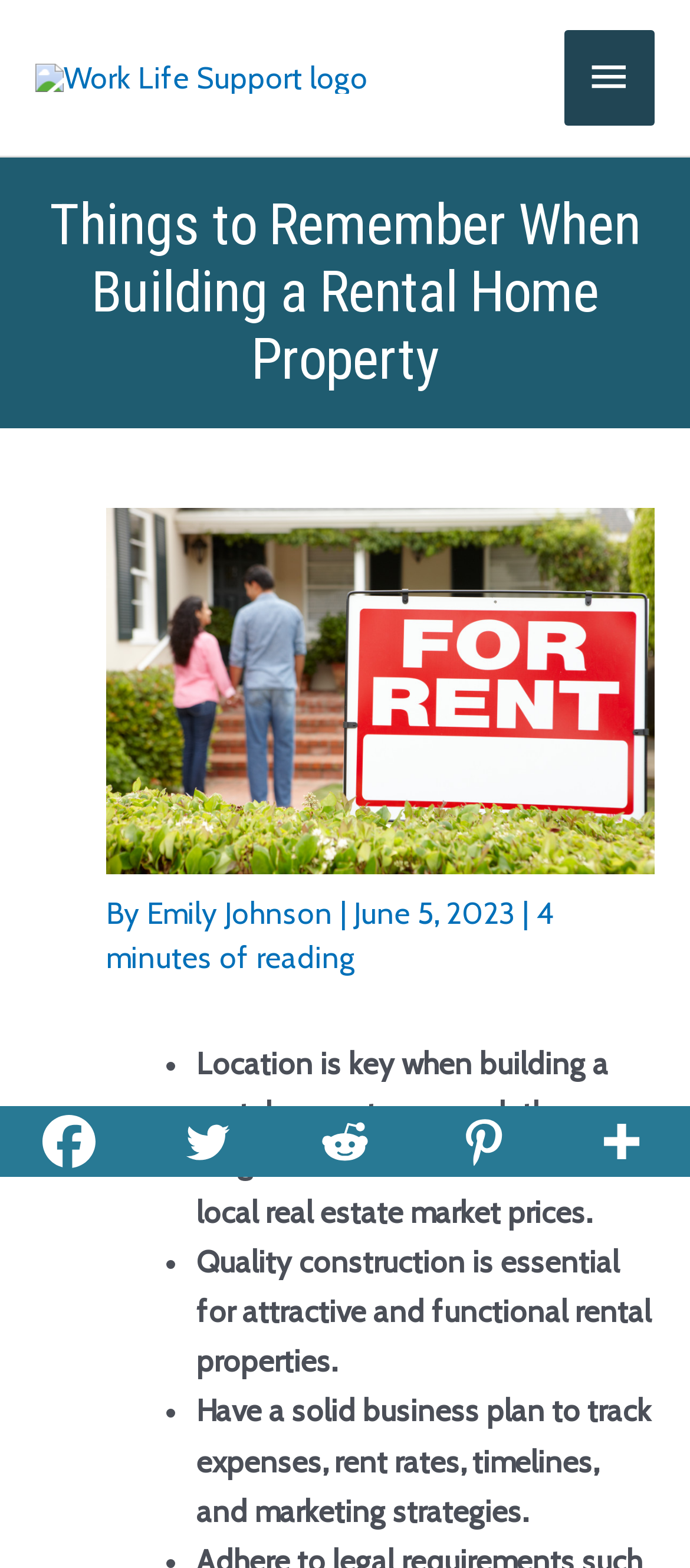What is the position of the Facebook link?
Using the image, respond with a single word or phrase.

Top left